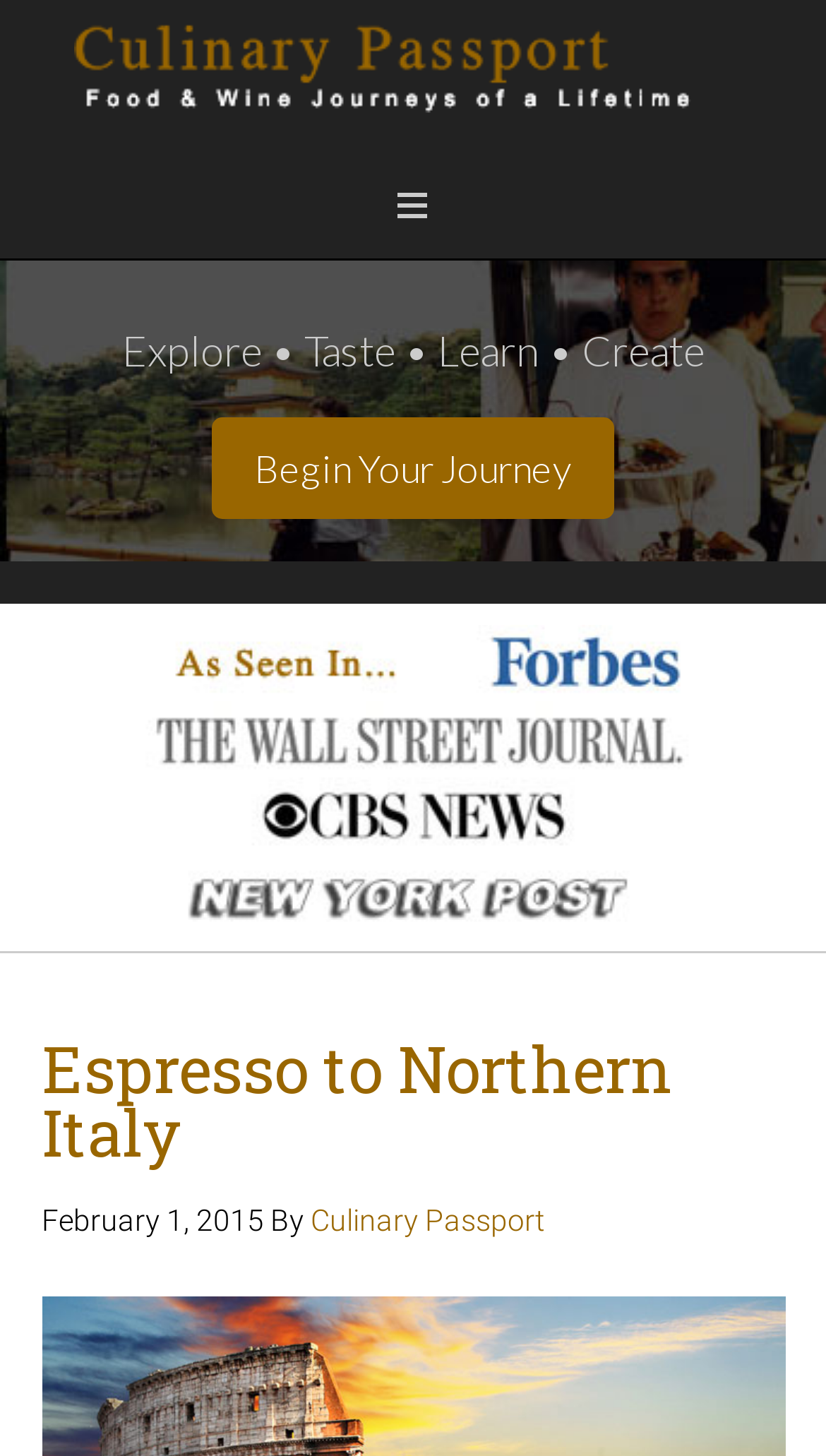How many links are in the navigation menu?
Please ensure your answer is as detailed and informative as possible.

The navigation menu contains links to 'As Seen In…', Forbes, WSJ, and CBS, which are all part of the 'Main' navigation section.